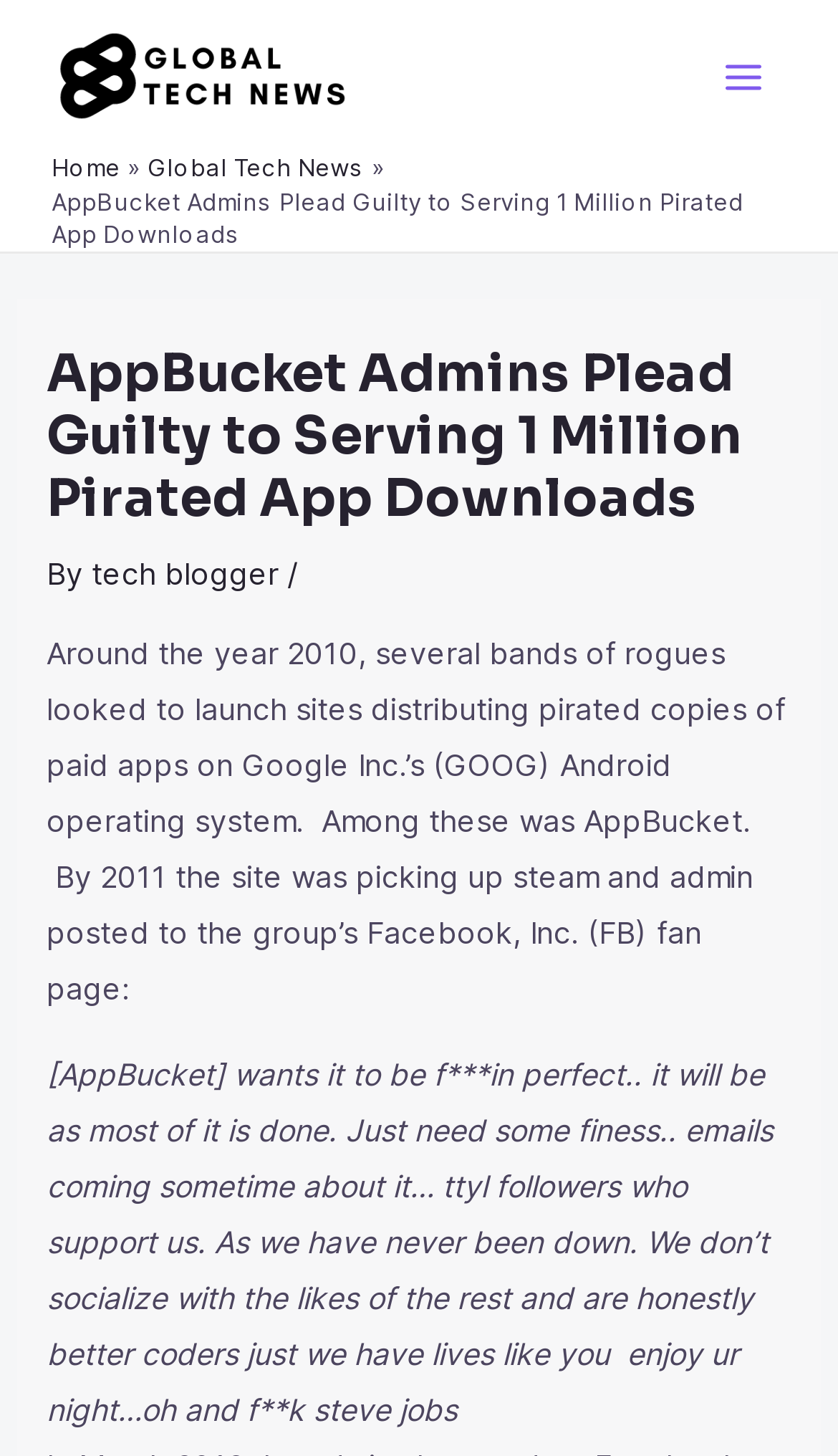Please analyze the image and provide a thorough answer to the question:
What is the name of the website?

I determined the name of the website by looking at the link element with the text 'Global Tech News' at the top of the webpage, which suggests that it is the title of the website.